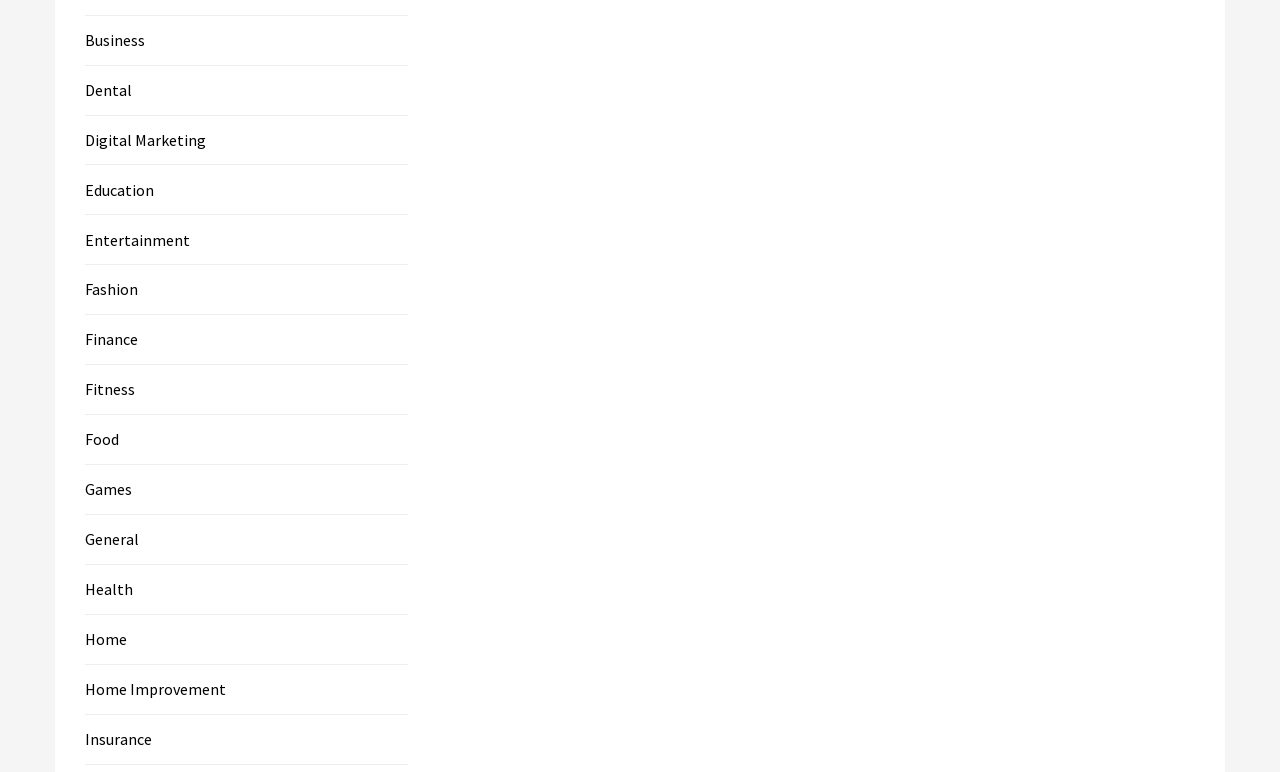Identify the bounding box coordinates necessary to click and complete the given instruction: "Click on Business".

[0.066, 0.039, 0.113, 0.065]